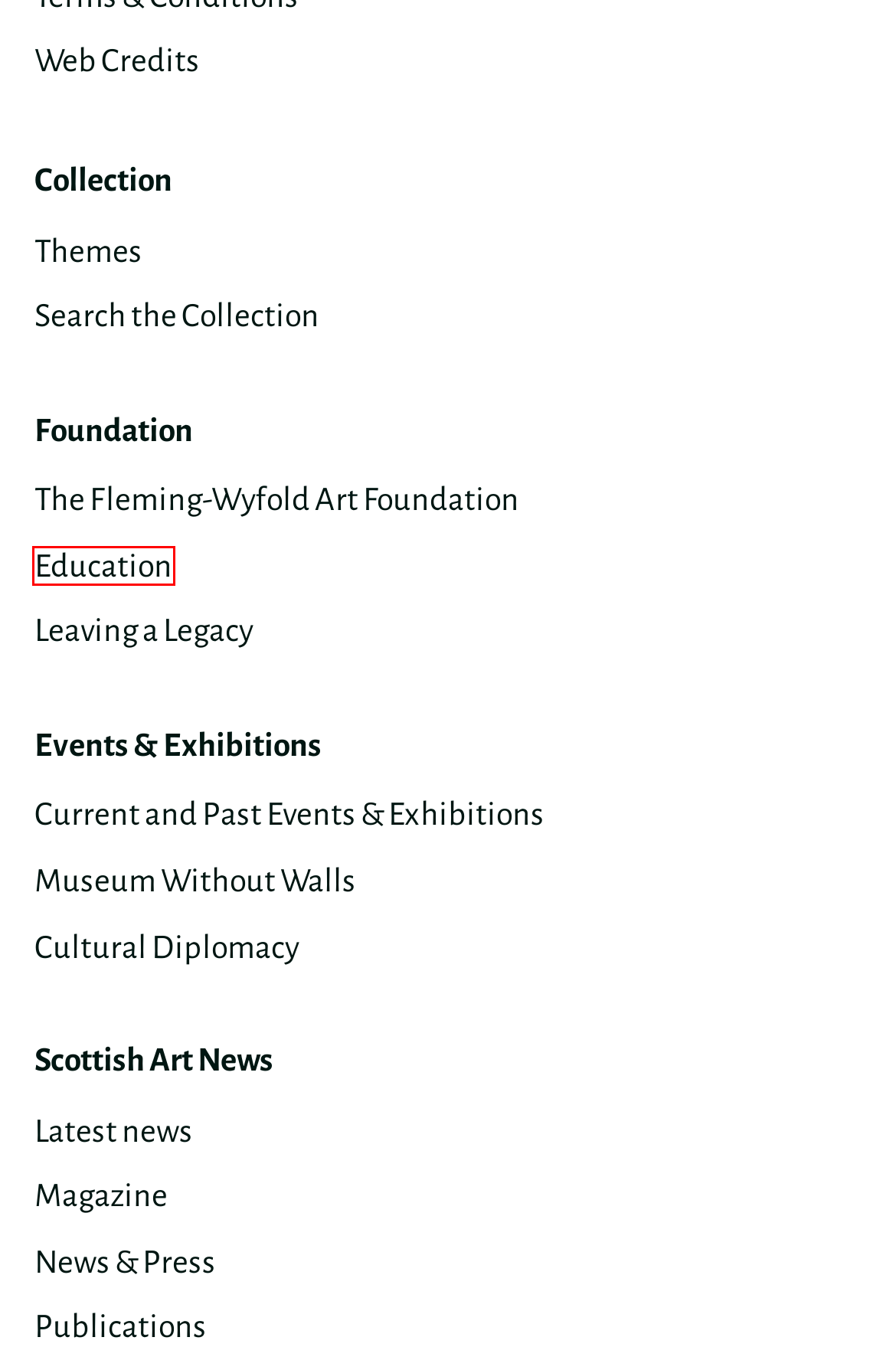You are presented with a screenshot of a webpage with a red bounding box. Select the webpage description that most closely matches the new webpage after clicking the element inside the red bounding box. The options are:
A. News & Press | Scottish Art News | Fleming collection
B. Cultural Diplomacy | Events & Exhibitions | Fleming collection
C. Publications | Scottish Art News | Fleming collection
D. The Shape of Things: Still Life in Britain
E. Magazine | Scottish Art News | Fleming collection
F. Museum Without Walls | Events & Exhibitions | Fleming collection
G. Leaving a Legacy | Foundation | Fleming collection
H. Education | Foundation | Fleming collection

H